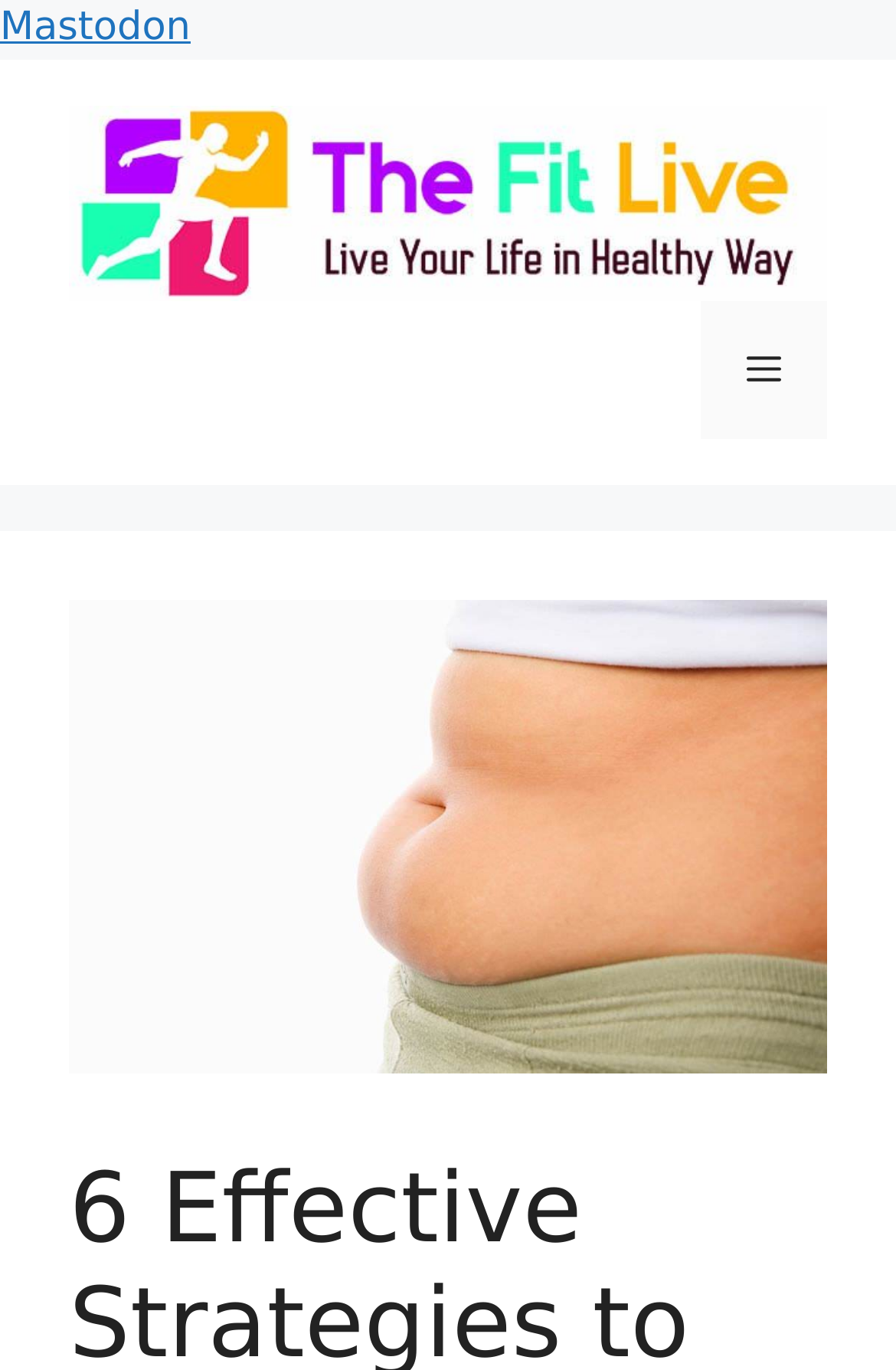Describe all significant elements and features of the webpage.

The webpage is about effective strategies for losing stomach fat. At the top left corner, there is a link to "Mastodon". Below it, a banner spans the entire width of the page, containing a link to "TheFitLive" with its corresponding logo image. To the right of the banner, there is a mobile toggle navigation button labeled "Menu" which, when expanded, controls the primary menu.

Below the banner, there is a large image taking up most of the page's width, depicting "Stomach Fat". The main content of the webpage, which is not explicitly described in the accessibility tree, is likely to be related to the strategies for losing stomach fat, as hinted by the meta description.